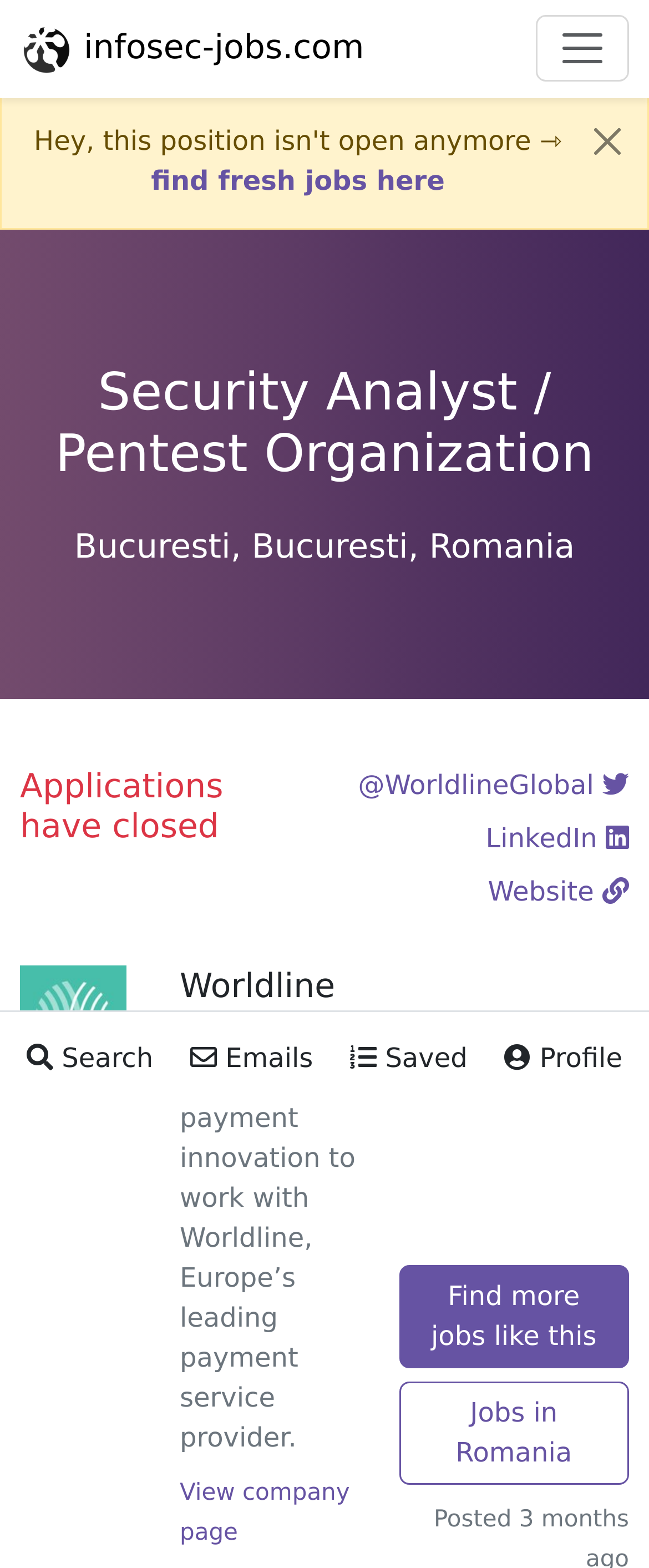What is the location of the job?
From the details in the image, provide a complete and detailed answer to the question.

I found the location of the job by examining the heading element with the text 'Bucuresti, Bucuresti, Romania' which is located below the job title, suggesting that it is the location of the job posting.